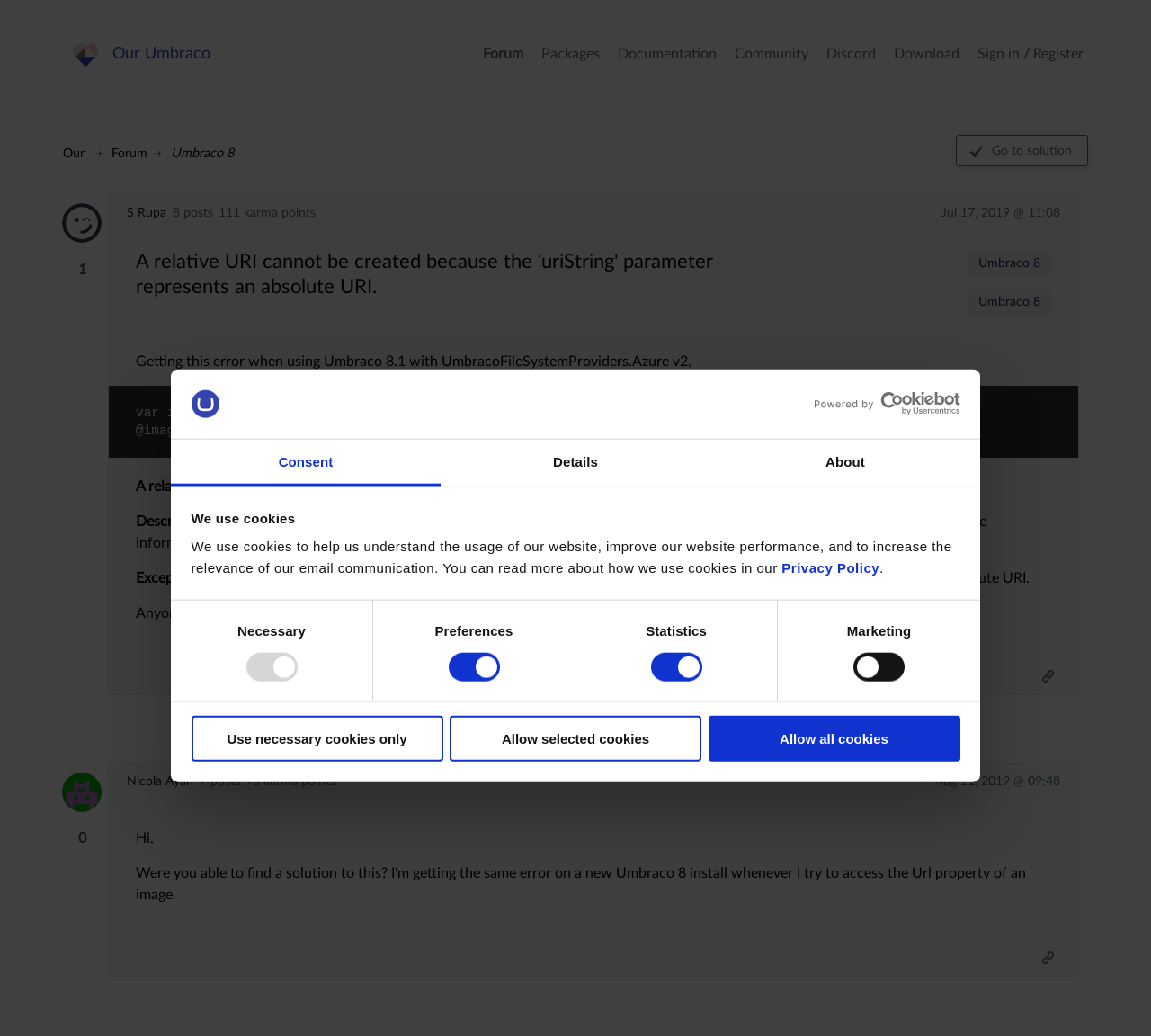What is the topic of the discussion on this webpage?
Please use the image to provide a one-word or short phrase answer.

Umbraco 8 error